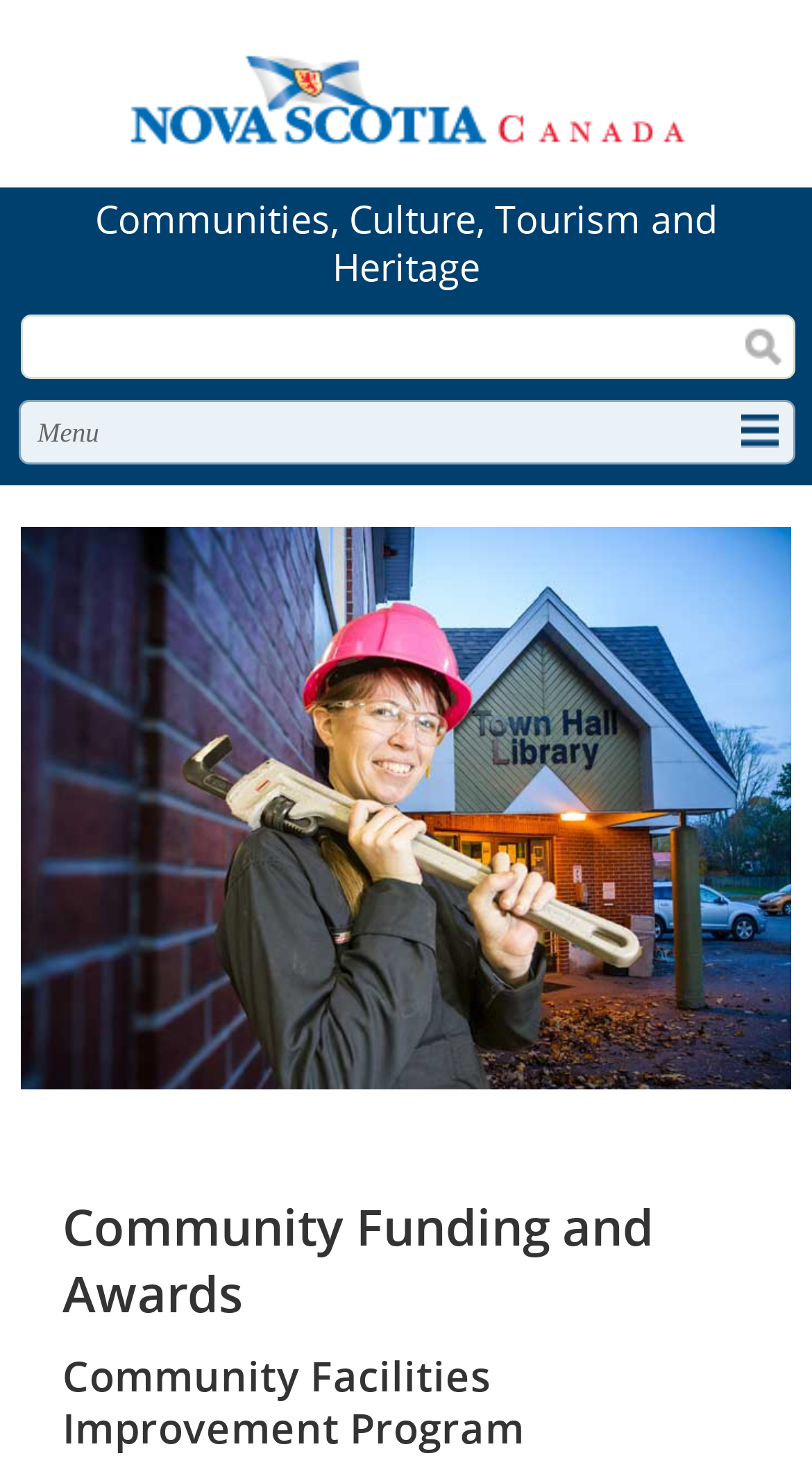Locate the UI element described by name="op" value="Search" in the provided webpage screenshot. Return the bounding box coordinates in the format (top-left x, top-left y, bottom-right x, bottom-right y), ensuring all values are between 0 and 1.

[0.903, 0.216, 0.977, 0.257]